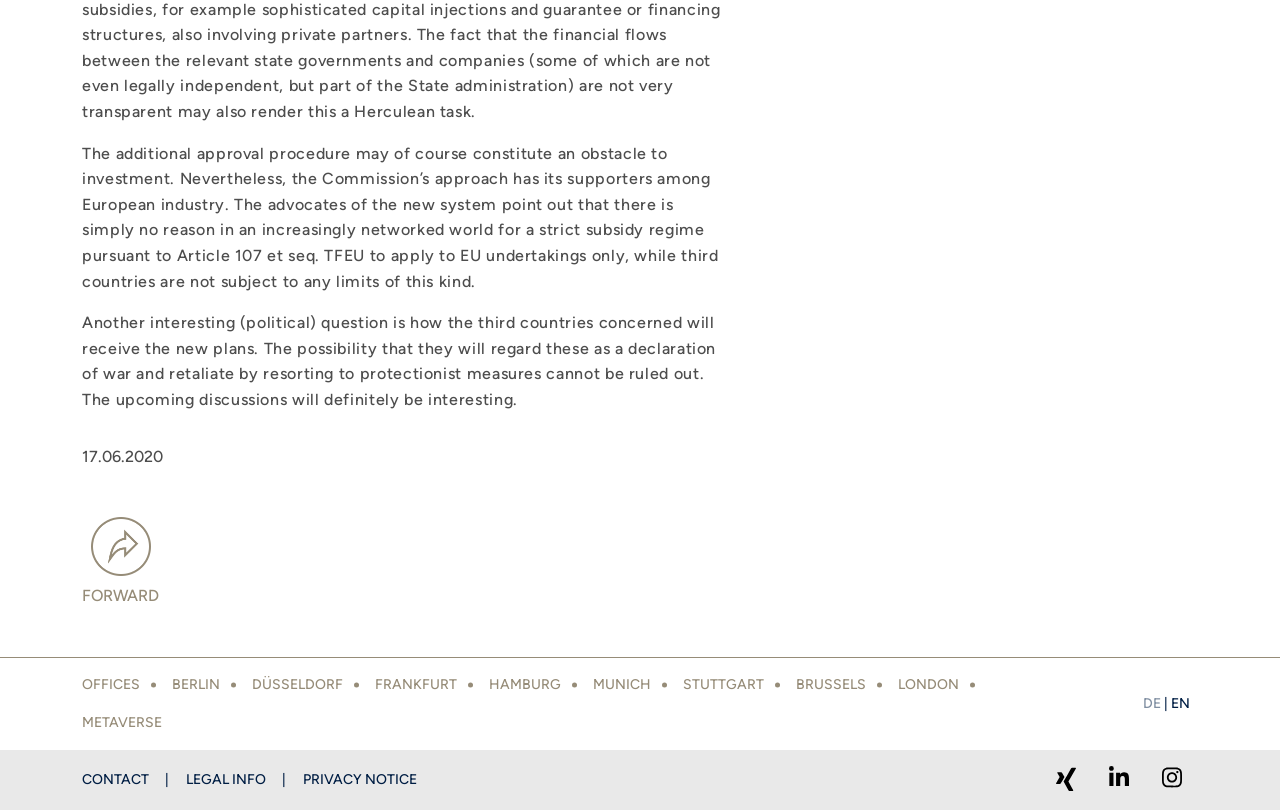Identify the bounding box coordinates for the element that needs to be clicked to fulfill this instruction: "Switch to ENGLISH". Provide the coordinates in the format of four float numbers between 0 and 1: [left, top, right, bottom].

[0.907, 0.851, 0.929, 0.888]